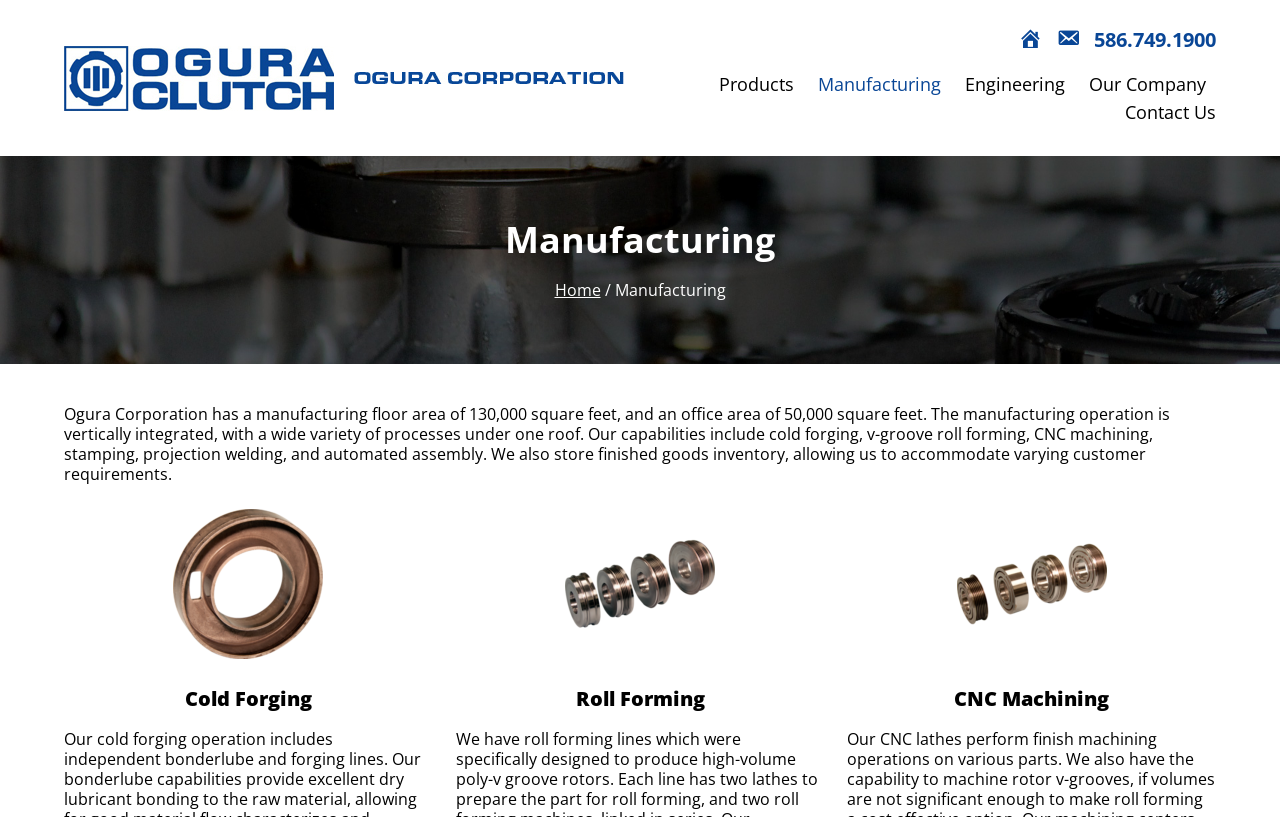Refer to the element description Engineering and identify the corresponding bounding box in the screenshot. Format the coordinates as (top-left x, top-left y, bottom-right x, bottom-right y) with values in the range of 0 to 1.

[0.754, 0.086, 0.832, 0.121]